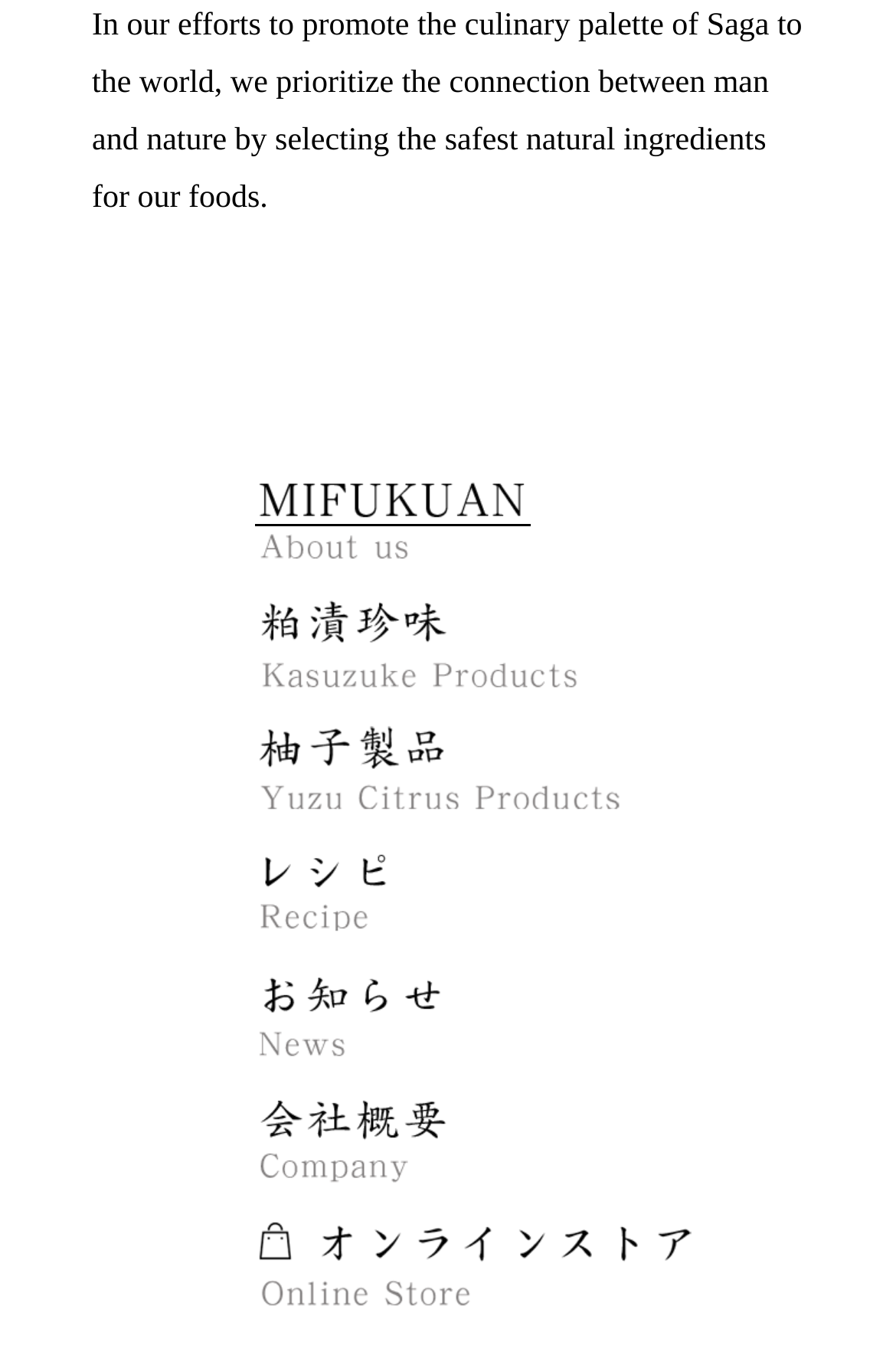Given the element description alt="online law", predict the bounding box coordinates for the UI element in the webpage screenshot. The format should be (top-left x, top-left y, bottom-right x, bottom-right y), and the values should be between 0 and 1.

None